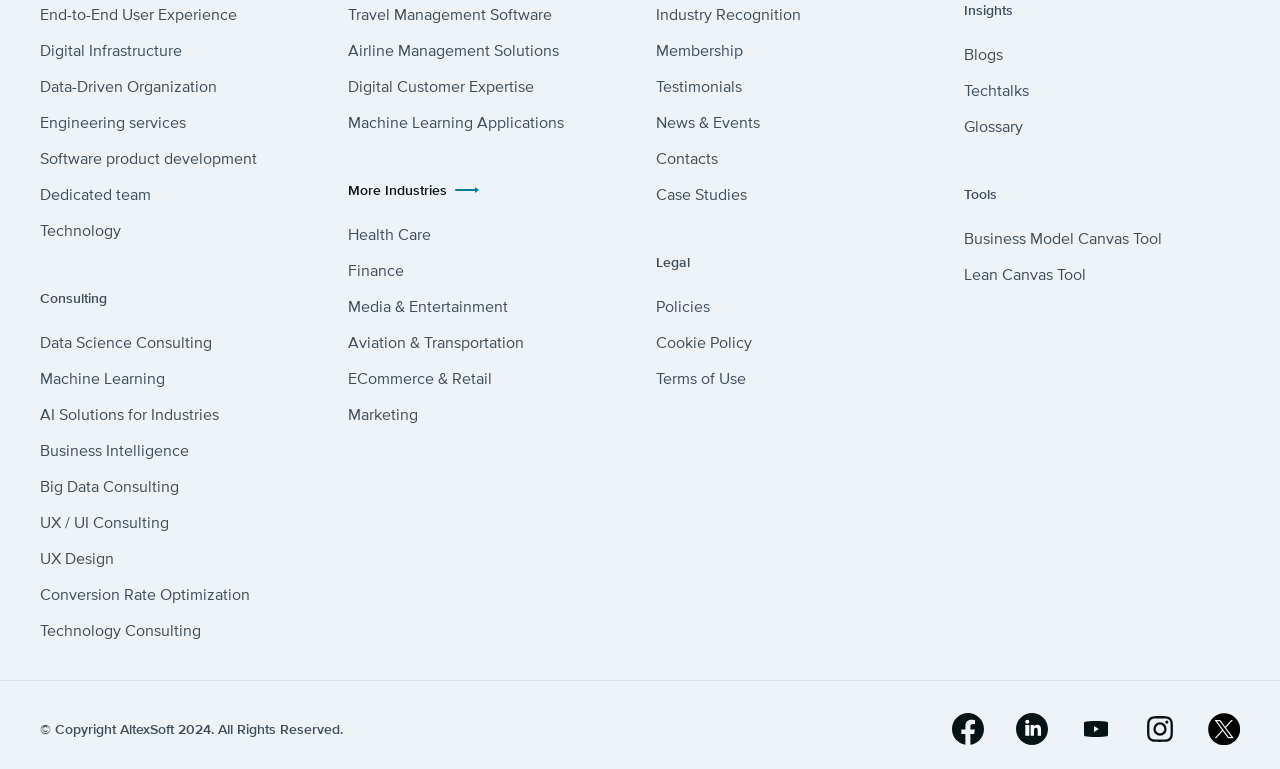Determine the bounding box coordinates for the area that needs to be clicked to fulfill this task: "Explore Data Science Consulting". The coordinates must be given as four float numbers between 0 and 1, i.e., [left, top, right, bottom].

[0.031, 0.433, 0.166, 0.456]